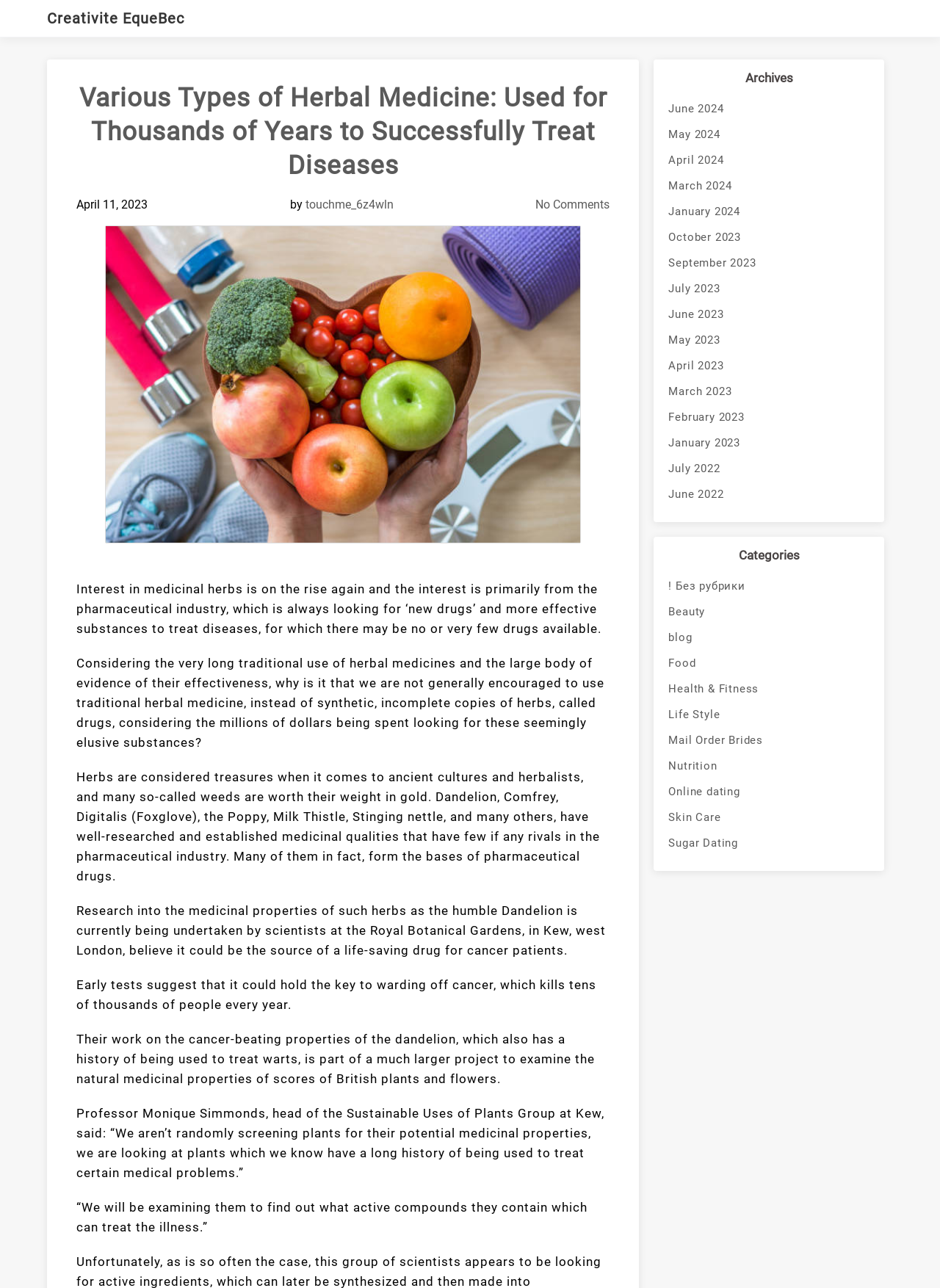Pinpoint the bounding box coordinates for the area that should be clicked to perform the following instruction: "View archives for April 2023".

[0.711, 0.274, 0.925, 0.294]